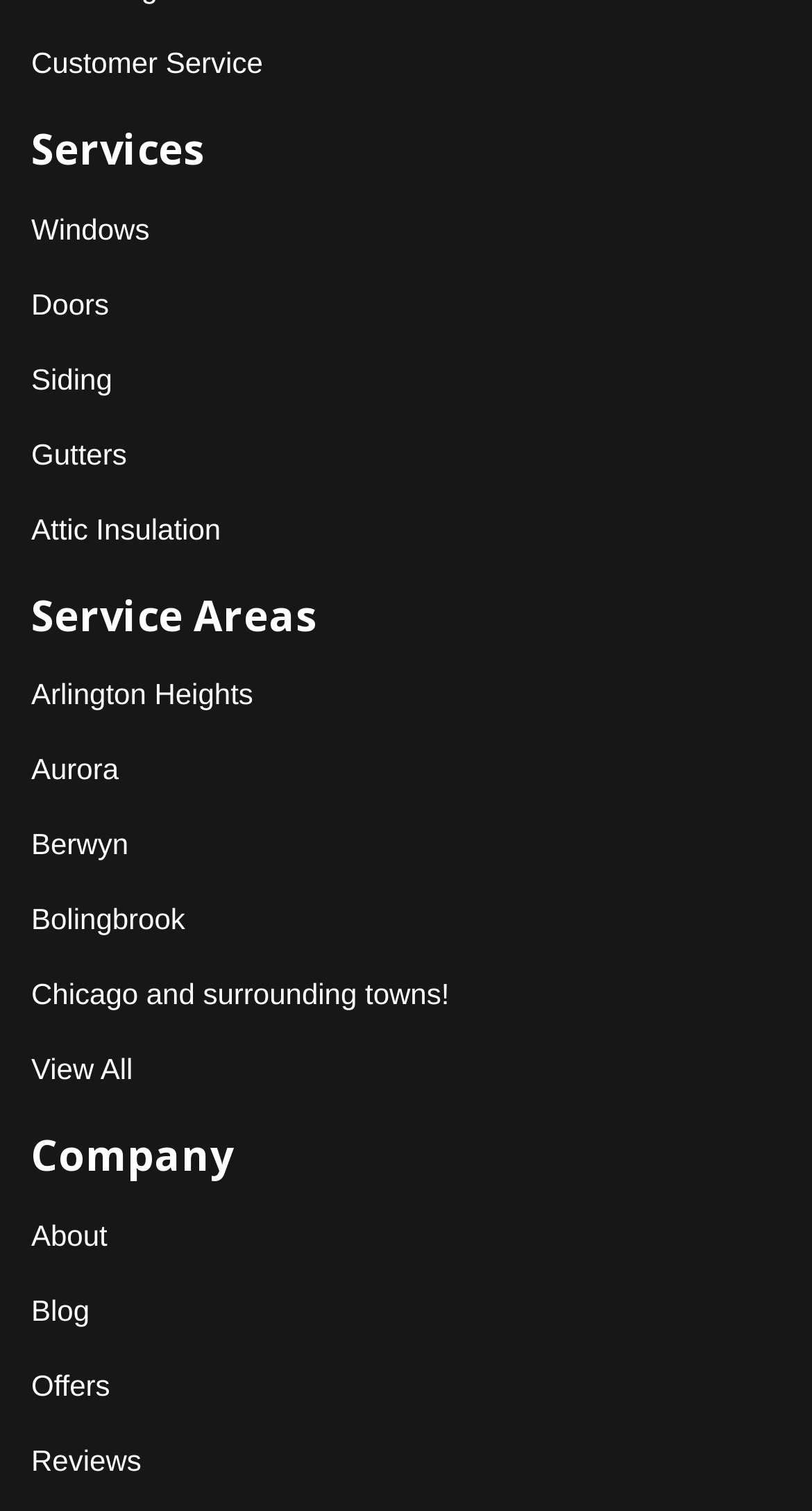Determine the bounding box coordinates of the element that should be clicked to execute the following command: "Click on Customer Service".

[0.038, 0.017, 0.324, 0.066]